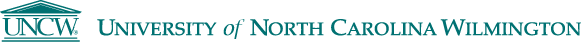Detail everything you observe in the image.

The image features the logo of the University of North Carolina Wilmington (UNCW), prominently displaying the acronym "UNCW" alongside the full name, "University of North Carolina Wilmington." The design is elegant, with a teal color scheme that embodies the institution’s brand. Above the text, there is a graphic element reminiscent of a classical architectural detail, enhancing the logo's visual appeal and reinforcing the university's commitment to tradition and academic excellence. This logo is often used in official communications and represents the university's identity in various contexts, including digital platforms, print materials, and branding efforts.